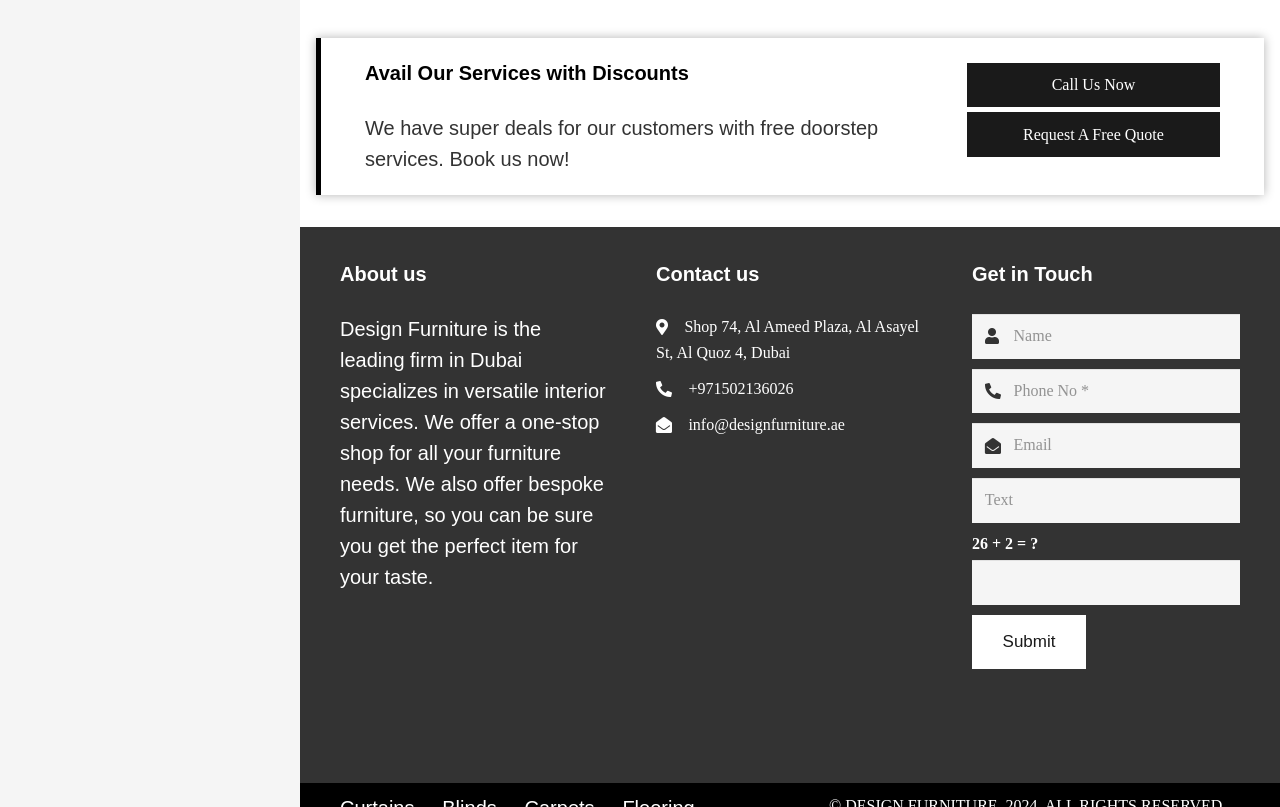Specify the bounding box coordinates of the element's area that should be clicked to execute the given instruction: "Click Call Us Now". The coordinates should be four float numbers between 0 and 1, i.e., [left, top, right, bottom].

[0.755, 0.078, 0.953, 0.133]